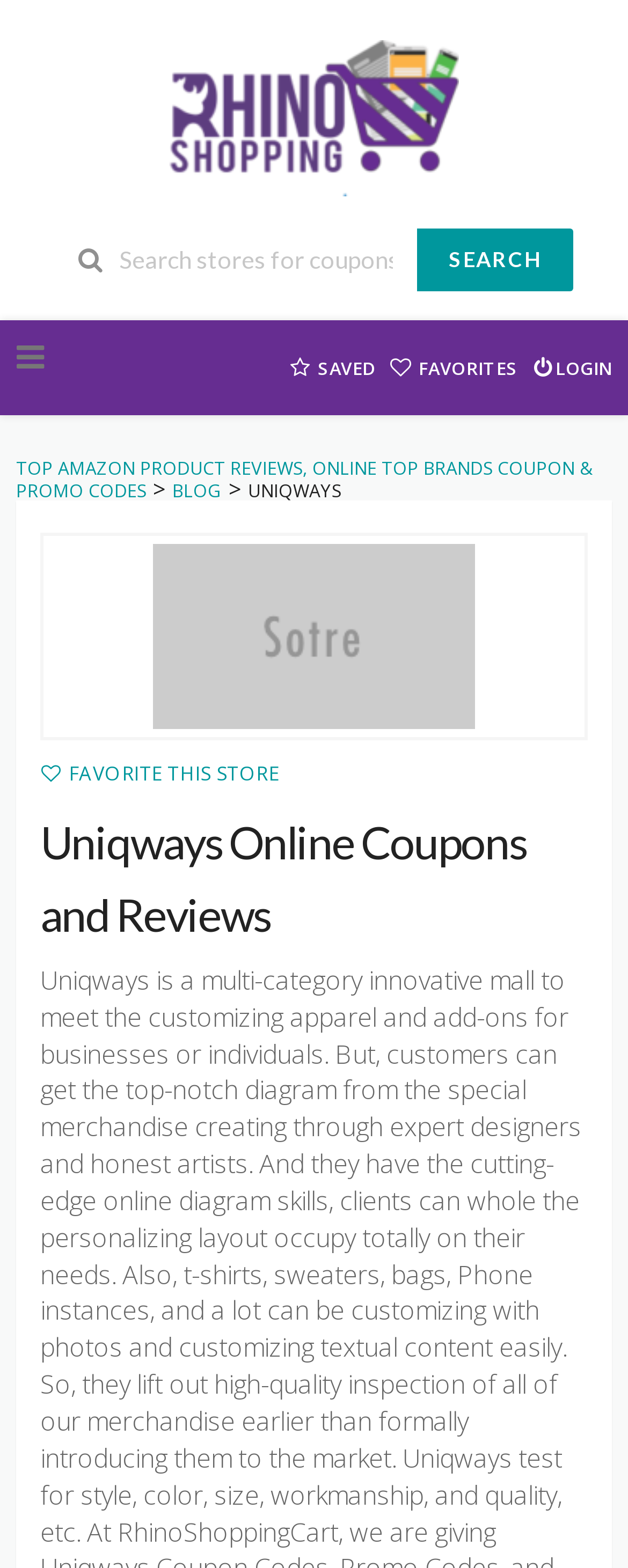Use a single word or phrase to answer the question: 
What is the icon next to the 'FAVORITES' link?

uf08a